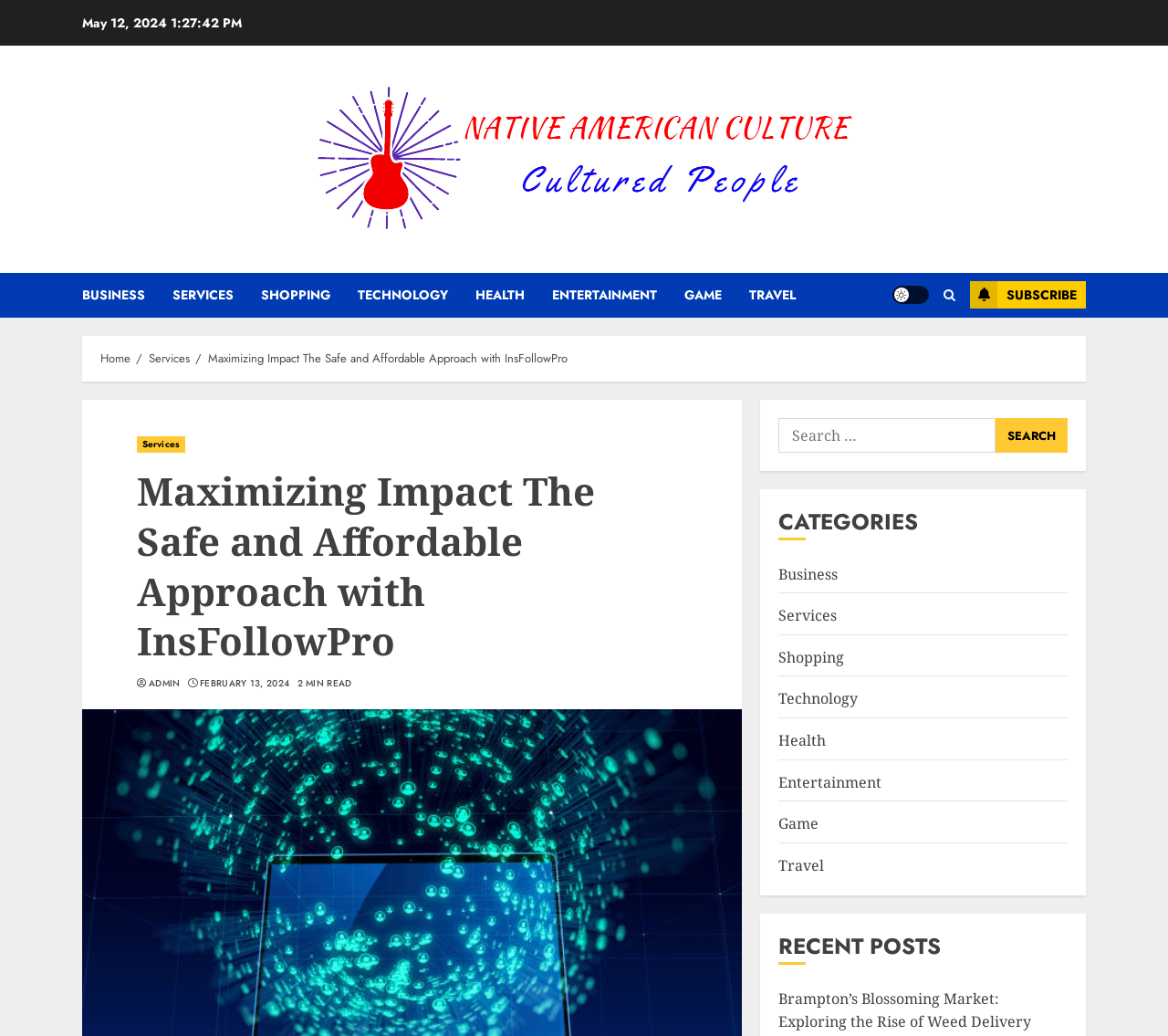Summarize the webpage in an elaborate manner.

This webpage appears to be a blog or news website focused on Native American Culture, with a title "Maximizing Impact The Safe and Affordable Approach with InsFollowPro". At the top, there is a date "May 12, 2024" and a link to "Native American Culture" accompanied by an image. 

Below this, there is a navigation menu with links to various categories such as "BUSINESS", "SERVICES", "SHOPPING", "TECHNOLOGY", "HEALTH", "ENTERTAINMENT", "GAME", and "TRAVEL". 

To the right of the navigation menu, there are three links: "Light/Dark Button", a search icon, and a "SUBSCRIBE" button. 

Further down, there is a breadcrumbs navigation section with links to "Home", "Services", and the current page "Maximizing Impact The Safe and Affordable Approach with InsFollowPro". 

Below the breadcrumbs, there is a main content section with a header that reads "Maximizing Impact The Safe and Affordable Approach with InsFollowPro". This section also contains links to "Services", "ADMIN", and a date "FEBRUARY 13, 2024", as well as a text indicating the article is a "2 MIN READ". 

To the right of the main content section, there is a search bar with a label "Search for:" and a "Search" button. 

Below the search bar, there is a section titled "CATEGORIES" with links to various categories such as "Business", "Services", "Shopping", "Technology", "Health", "Entertainment", "Game", and "Travel". 

Finally, at the bottom, there is a section titled "RECENT POSTS".